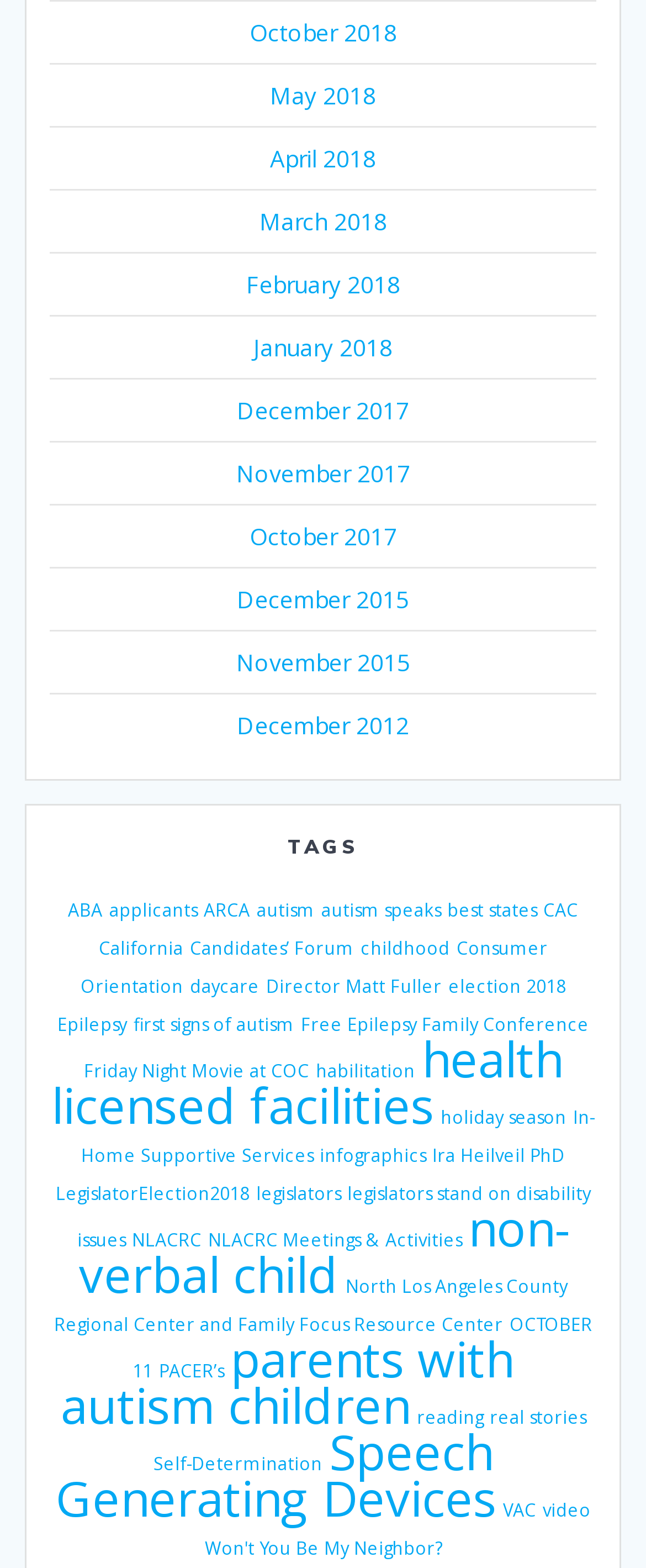Based on the image, provide a detailed response to the question:
What is the topic of the link 'ABA'?

I found the answer by looking at the link 'ABA (1 item)' and noticing that it is related to the topic of ABA, which is likely an abbreviation for Applied Behavior Analysis.